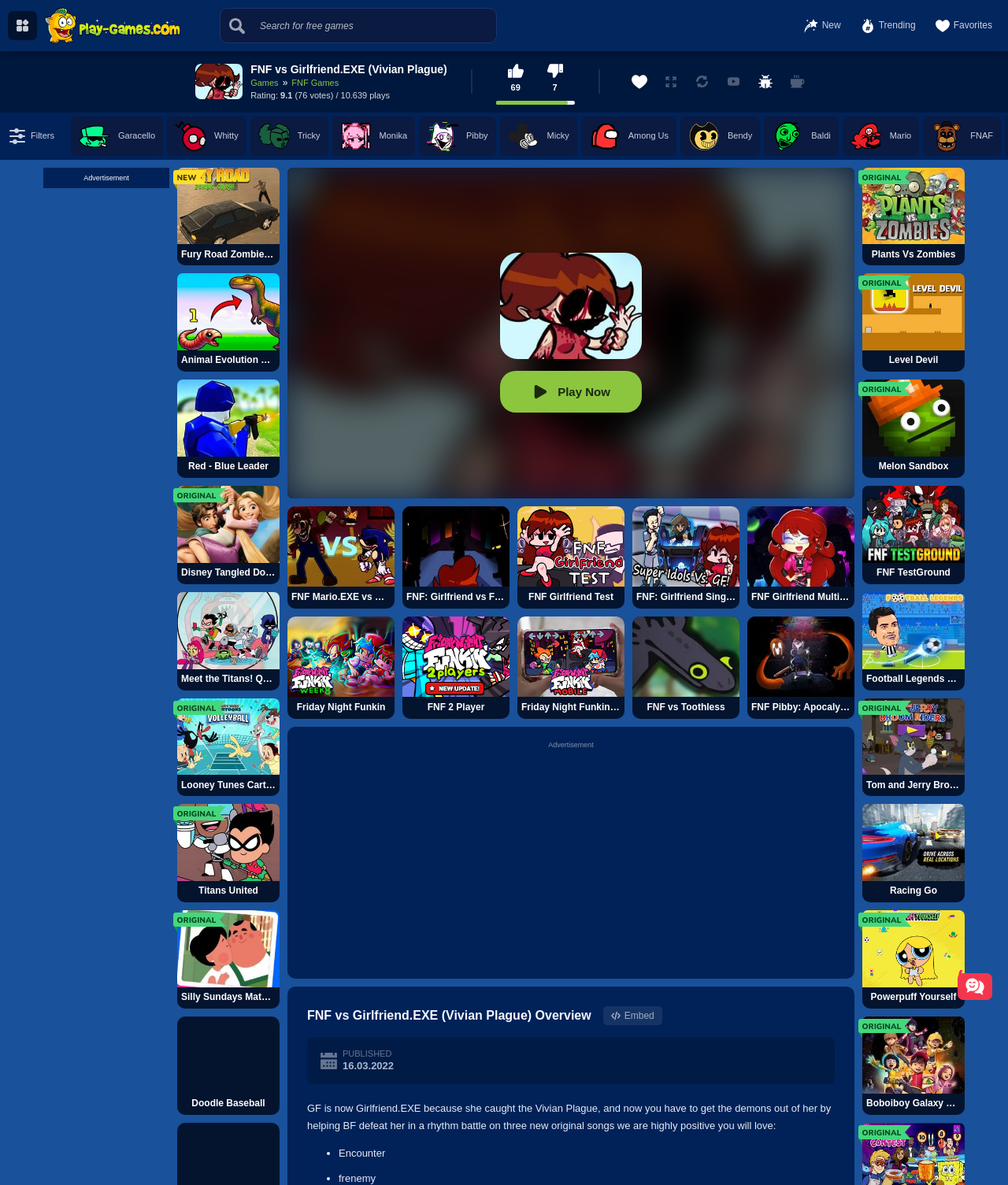What is the title or heading displayed on the webpage?

FNF vs Girlfriend.EXE (Vivian Plague)